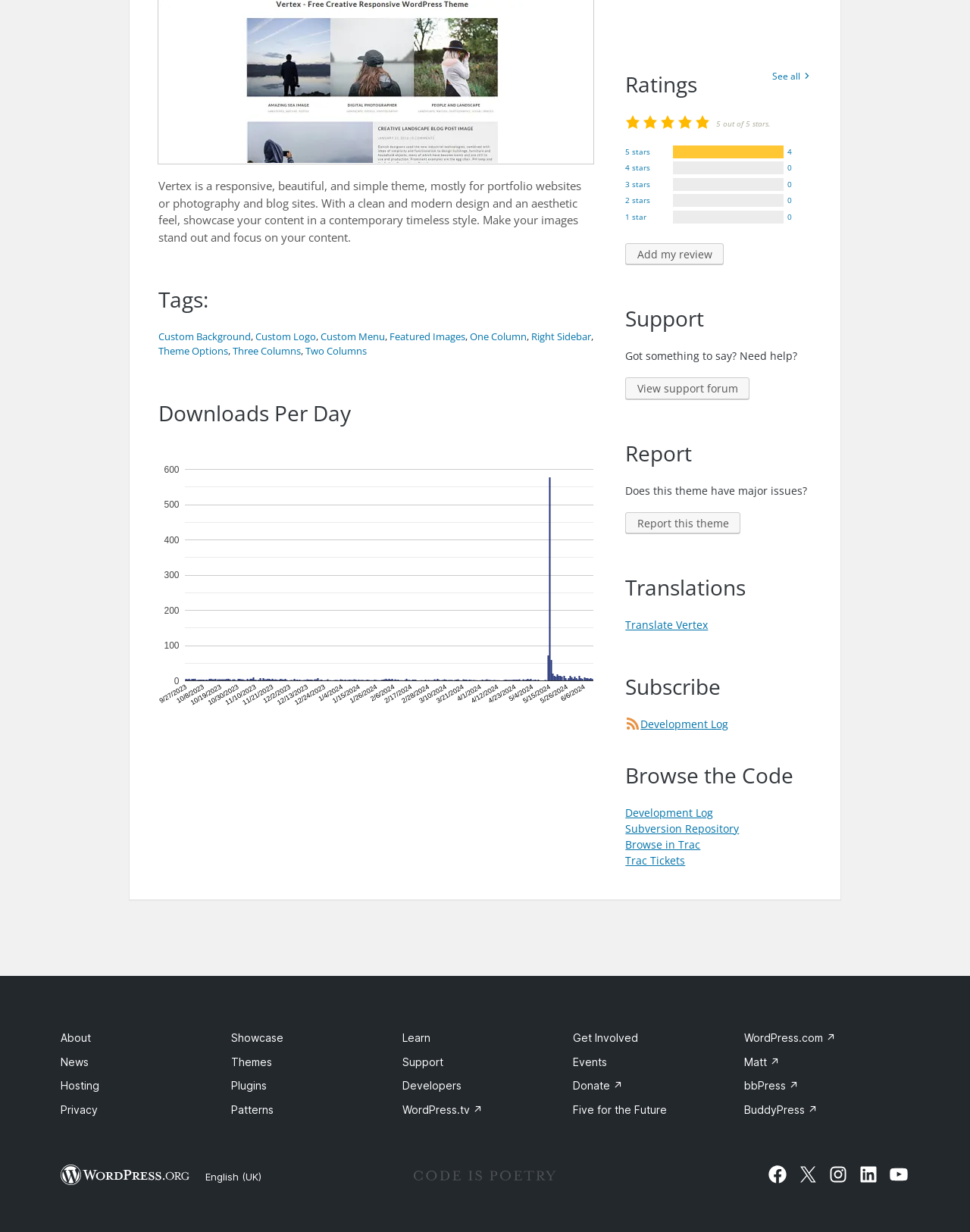Using the description: "Tools for Home", identify the bounding box of the corresponding UI element in the screenshot.

None